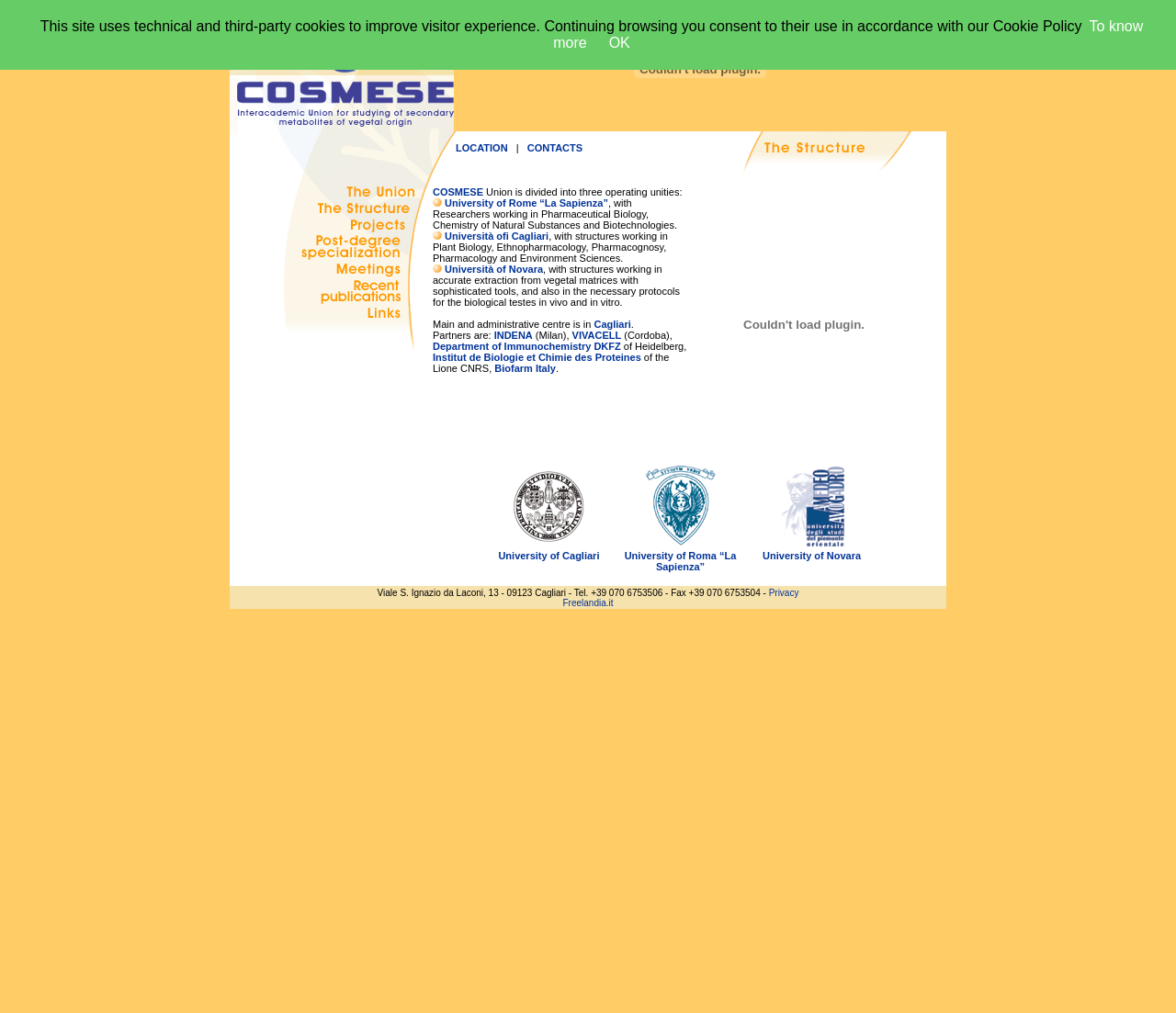Provide an in-depth caption for the contents of the webpage.

The webpage is about Cosmese, a consortium for the study of secondary metabolites, based in Cagliari. At the top, there is a logo image and a navigation menu with links to "LOCATION" and "CONTACTS". Below this, there is a section with three images, likely representing the three operating units of Cosmese: University of Rome "La Sapienza", University of Cagliari, and University of Novara.

The main content of the page is a text block that describes the consortium's structure and partners. It explains that Cosmese is divided into three operating units, each with its own research focus, and lists the partners, including universities and research institutions from Italy and abroad.

On the left side of the page, there are several links with accompanying images, which appear to be related to the consortium's activities or research areas. These links are arranged vertically, with the images aligned to the left.

At the bottom of the page, there is a table with three columns, each containing an image and a university name: University of Cagliari, University of Roma "La Sapienza", and University of Novara. This table likely represents the consortium's main partners or members.